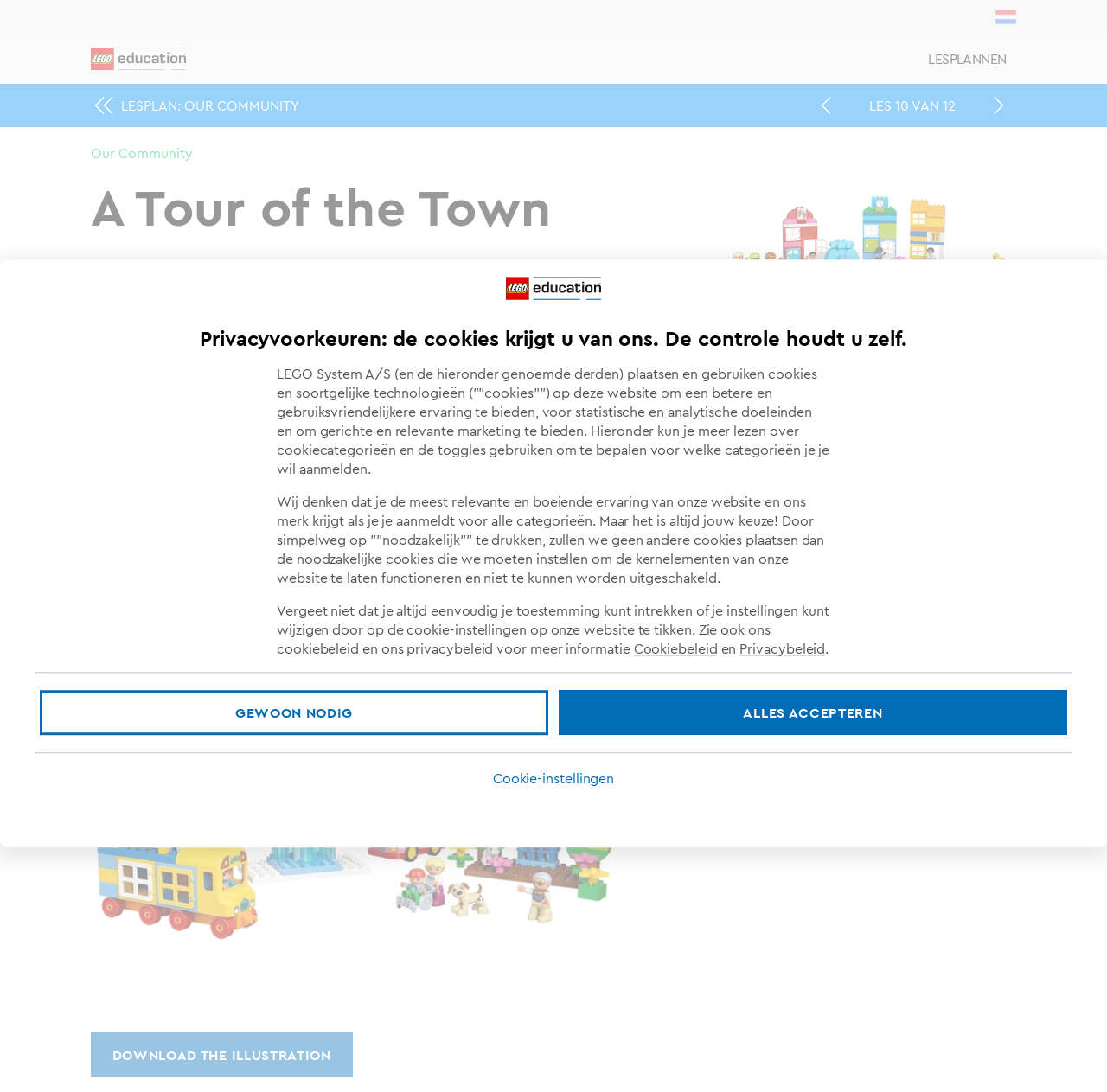Can you specify the bounding box coordinates of the area that needs to be clicked to fulfill the following instruction: "Add Urgelia to cart"?

None